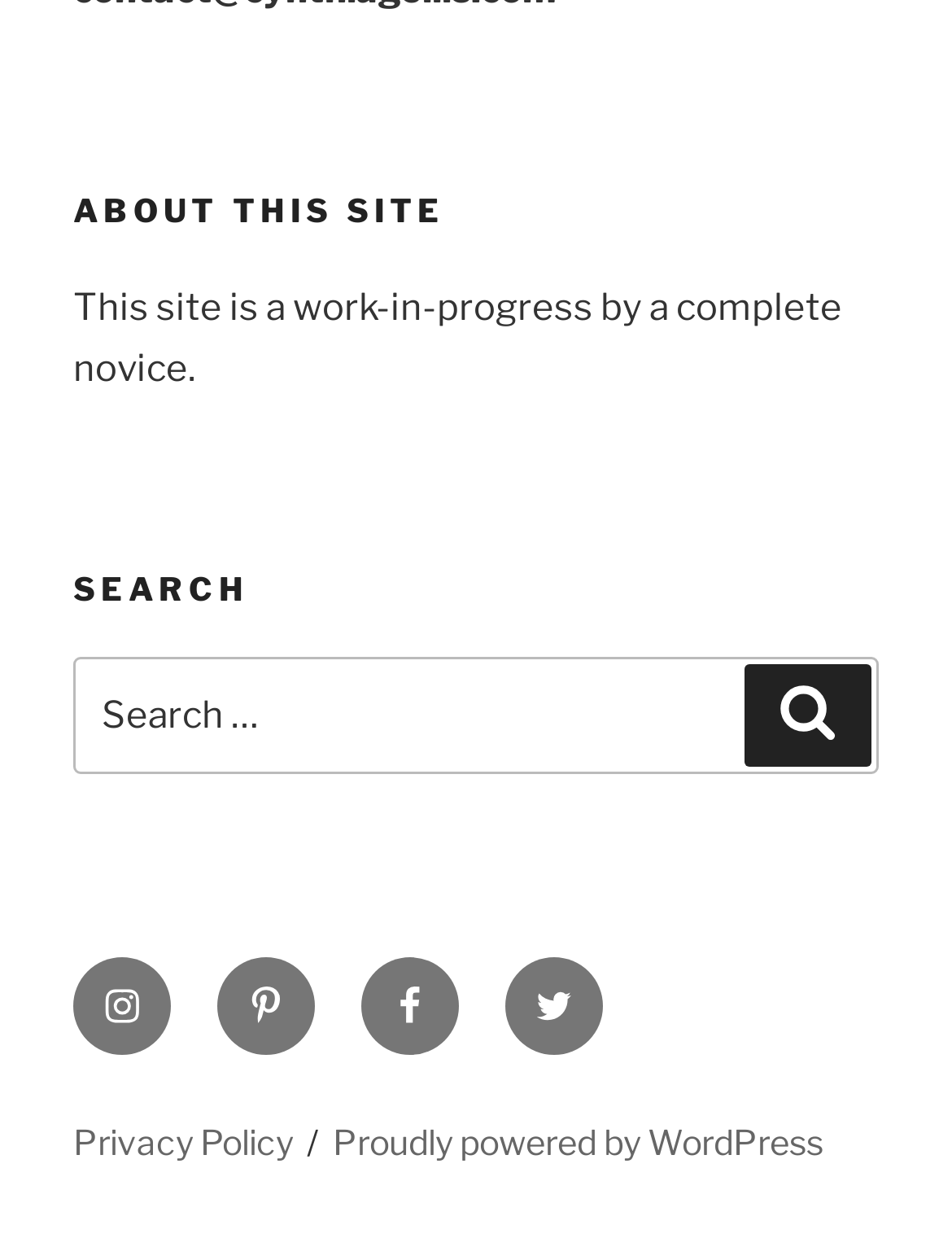What is the position of the search box on the page?
Look at the image and respond with a one-word or short phrase answer.

Middle